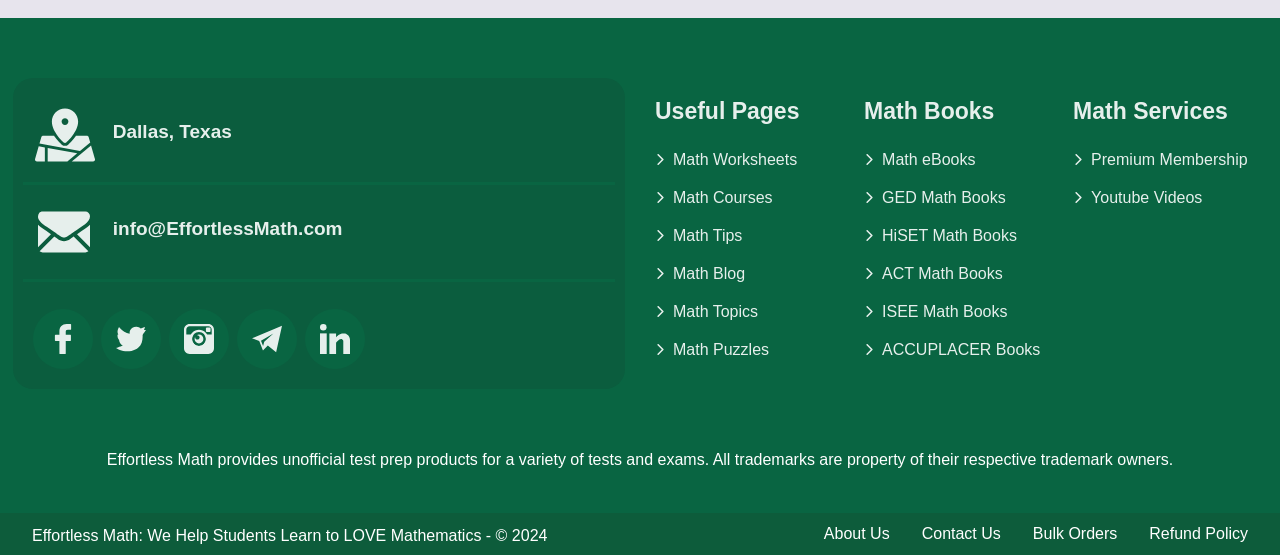What is the copyright year of Effortless Math?
Based on the content of the image, thoroughly explain and answer the question.

The copyright year of Effortless Math can be found at the bottom of the webpage, where it says 'Effortless Math: We Help Students Learn to LOVE Mathematics - © 2024'.